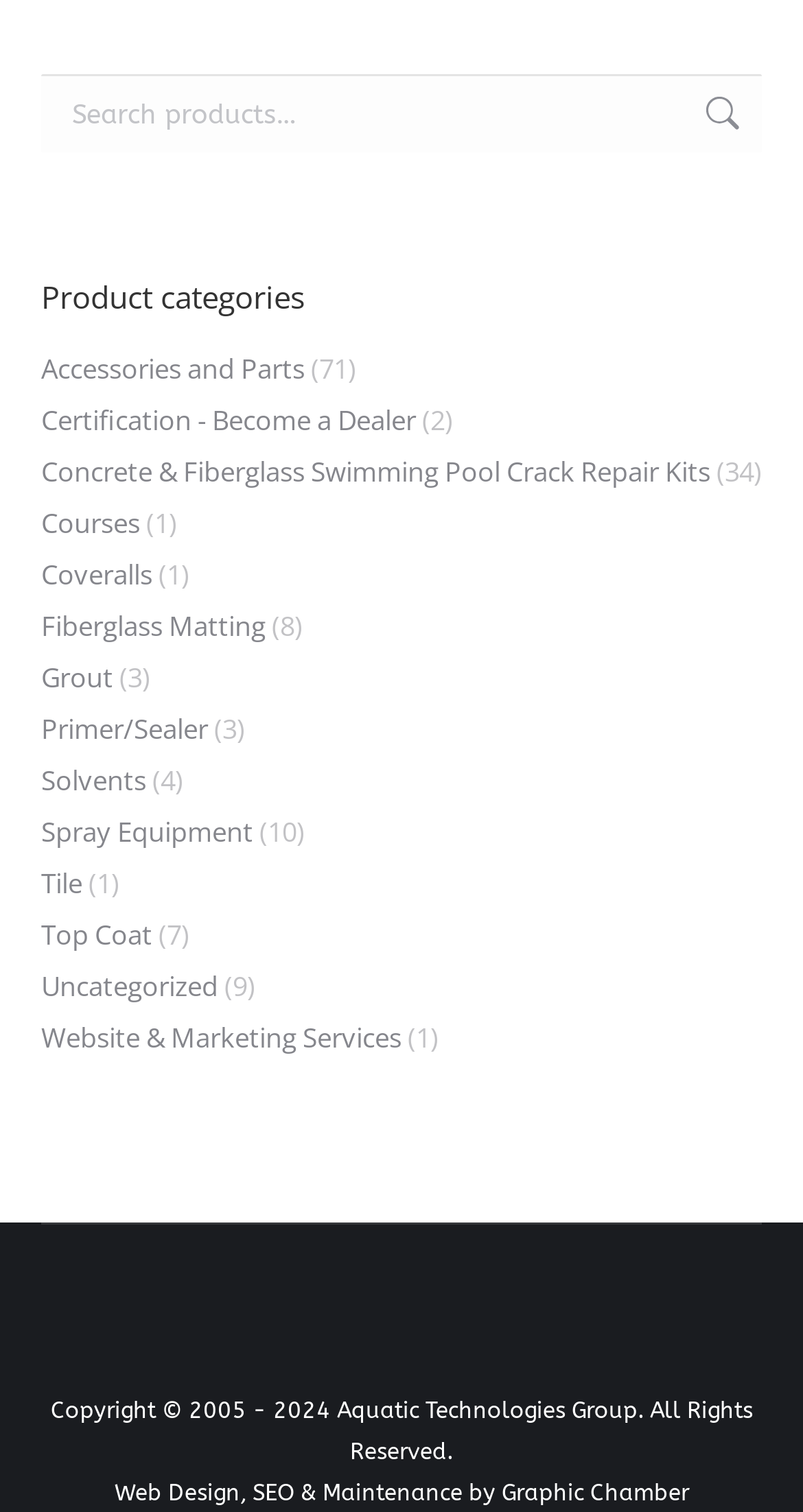Please provide the bounding box coordinates for the element that needs to be clicked to perform the instruction: "Search for a product". The coordinates must consist of four float numbers between 0 and 1, formatted as [left, top, right, bottom].

[0.051, 0.049, 0.949, 0.101]